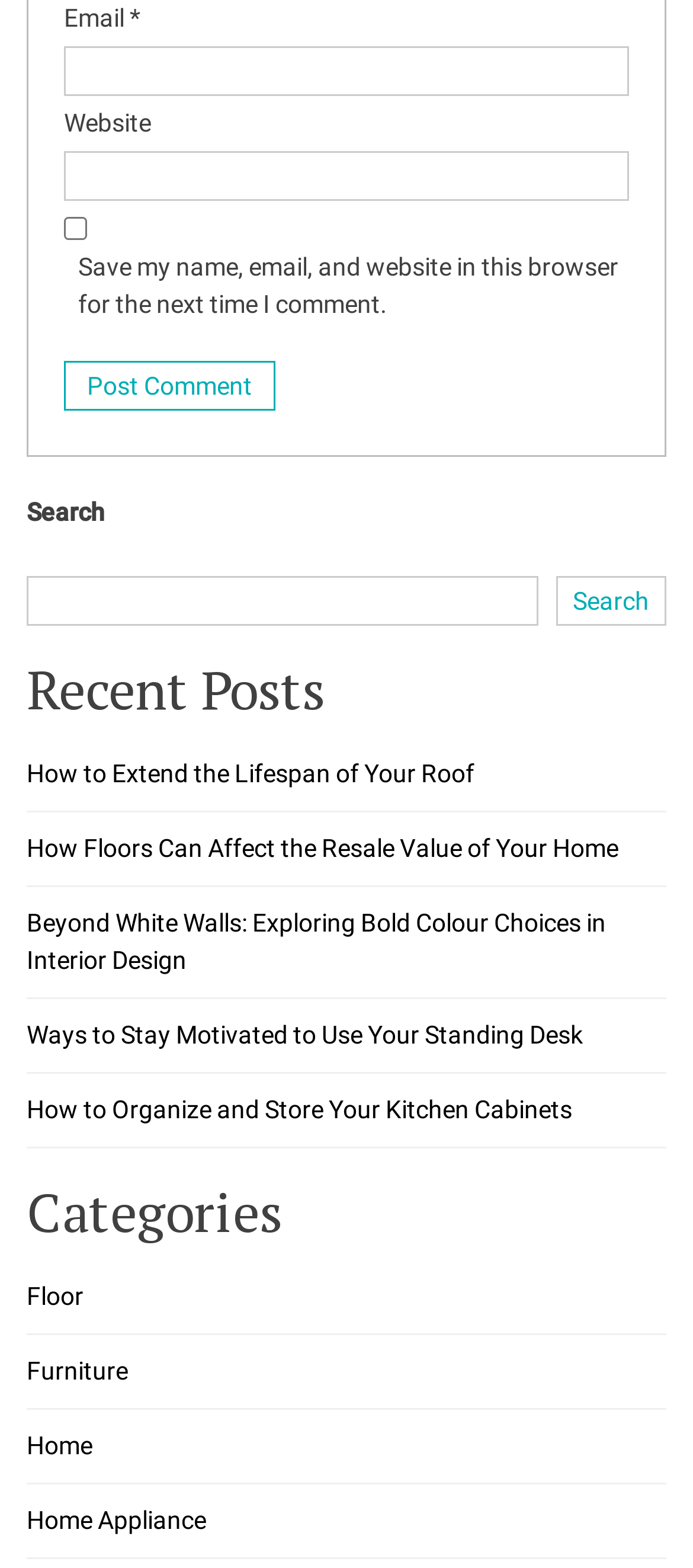Provide a brief response to the question below using one word or phrase:
What is the function of the button at the top right?

Search